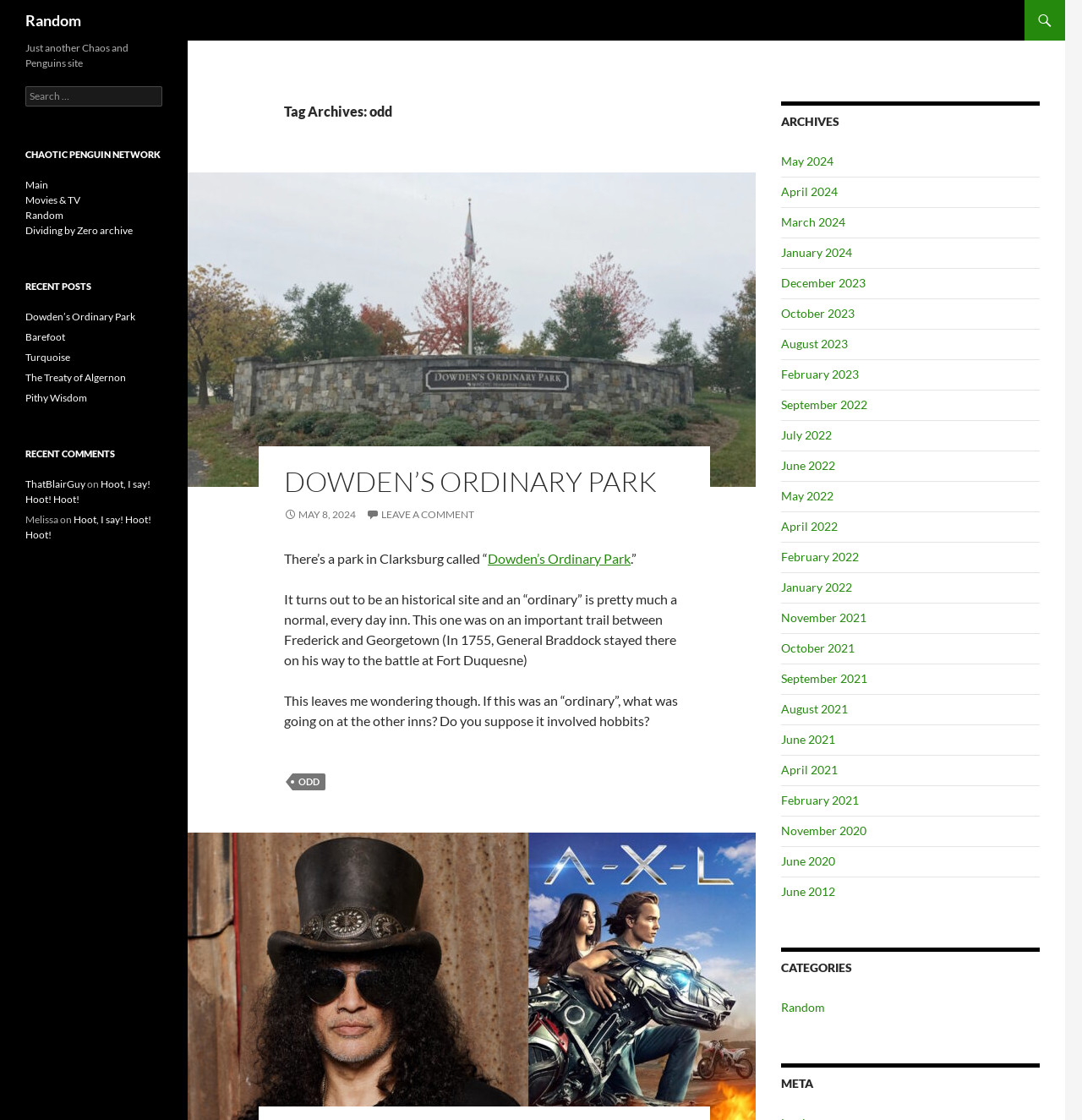Answer the question below with a single word or a brief phrase: 
How many links are there in the 'ARCHIVES' section?

17